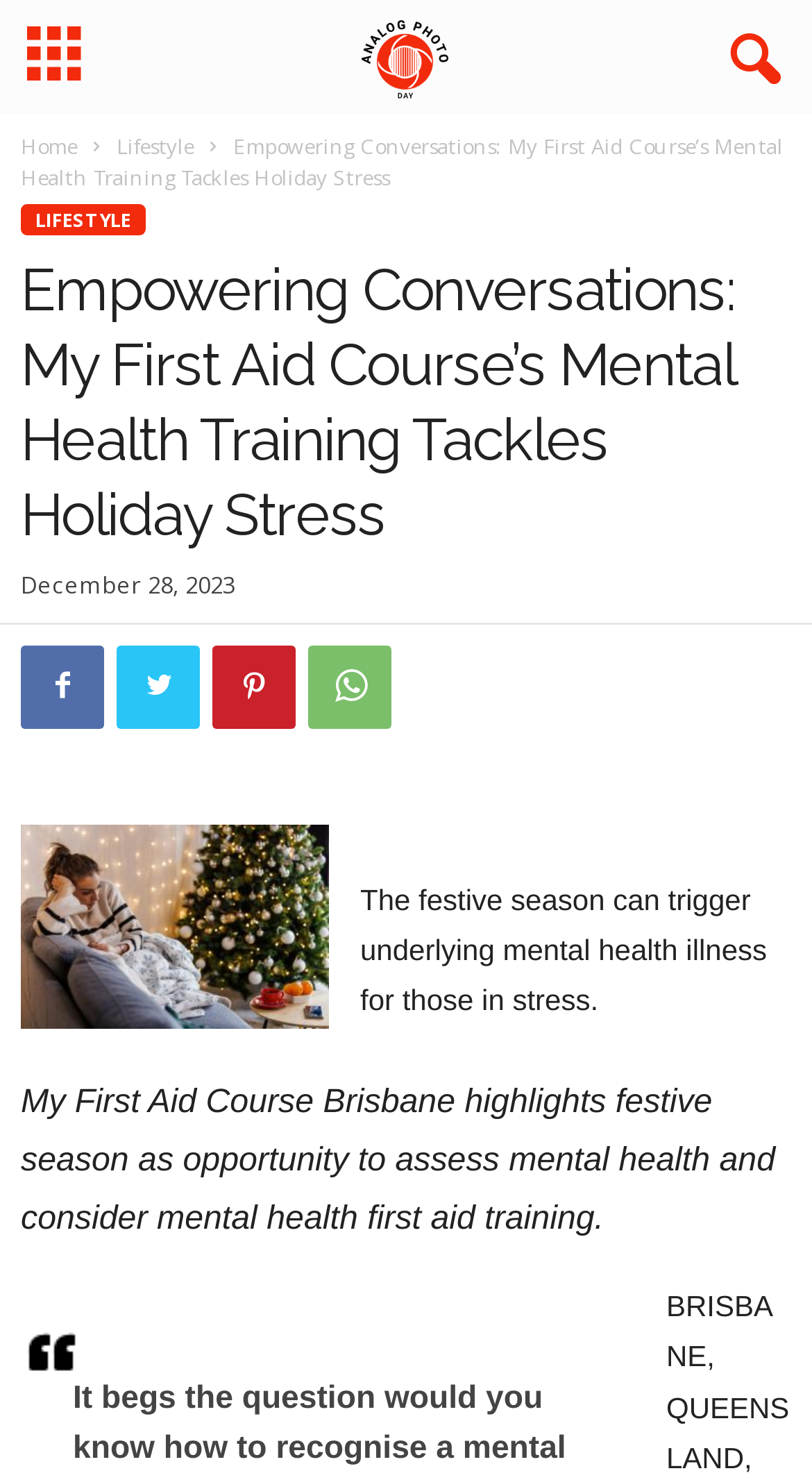What is the date of the article?
Using the image as a reference, answer the question with a short word or phrase.

December 28, 2023